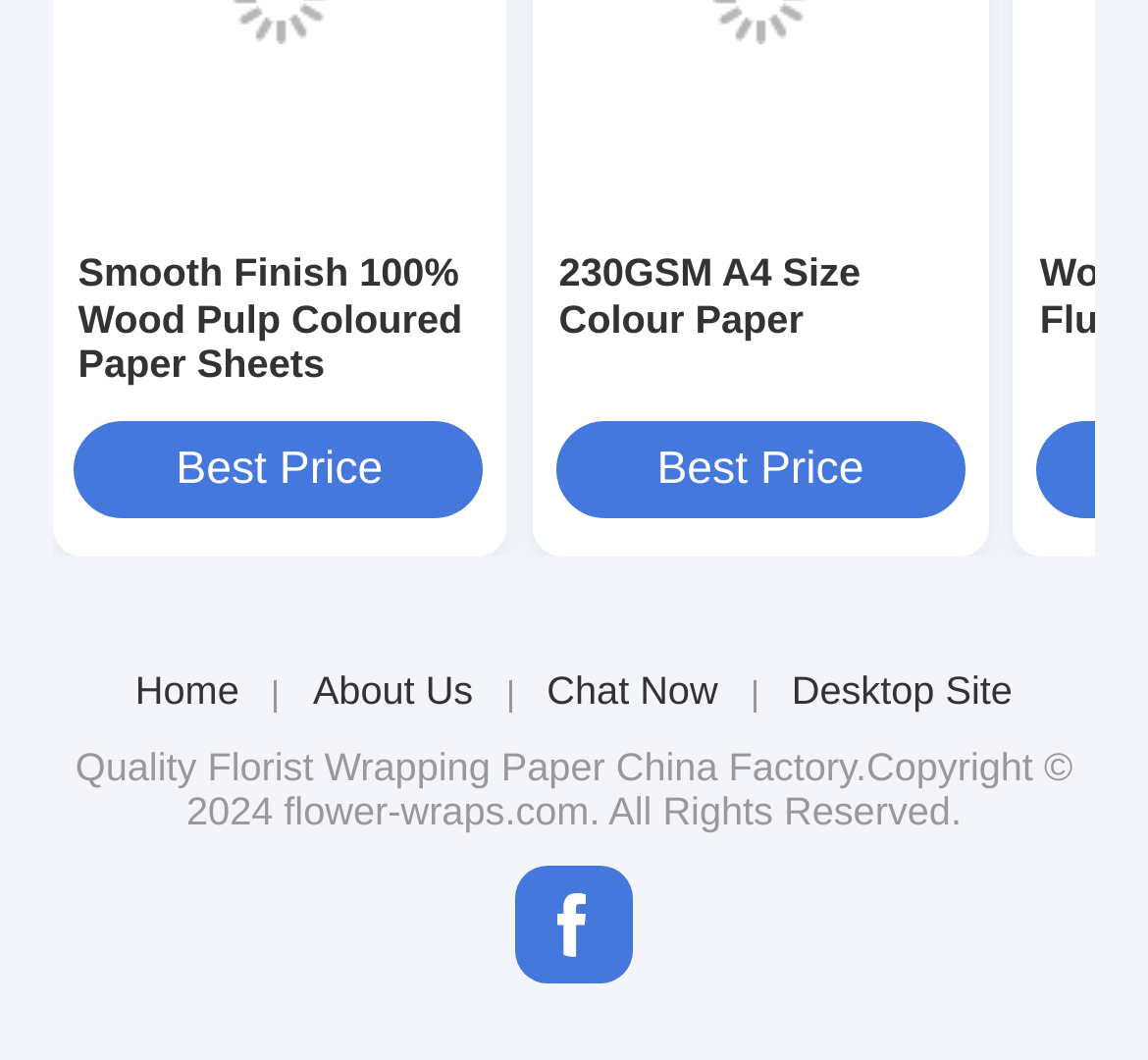Respond to the question below with a single word or phrase: What is the company's copyright information?

Copyright 2024 flower-wraps.com